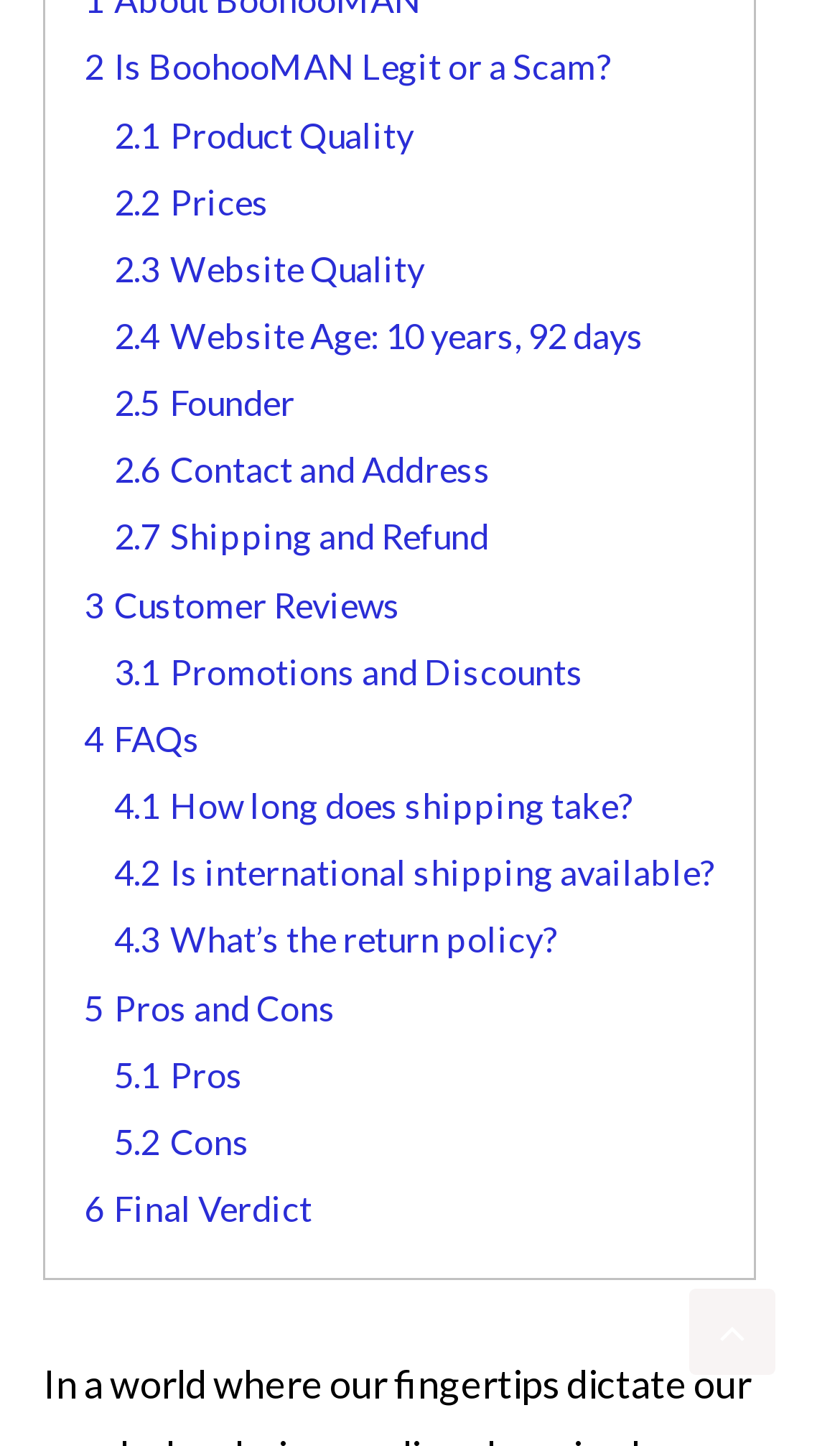Please locate the bounding box coordinates of the element that should be clicked to achieve the given instruction: "check comments".

None